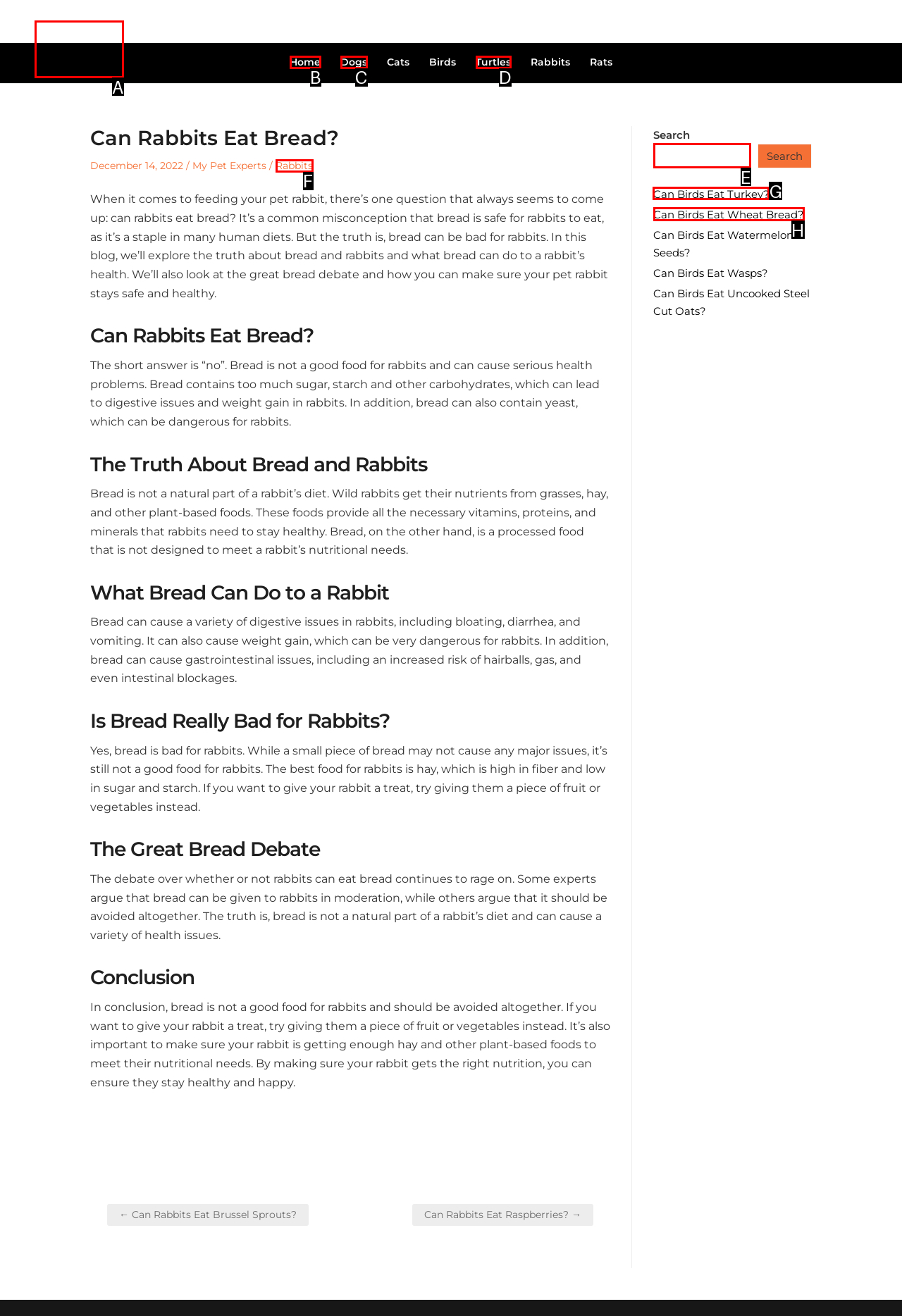Which lettered option should I select to achieve the task: Read the post about 'Can Birds Eat Turkey?' according to the highlighted elements in the screenshot?

G